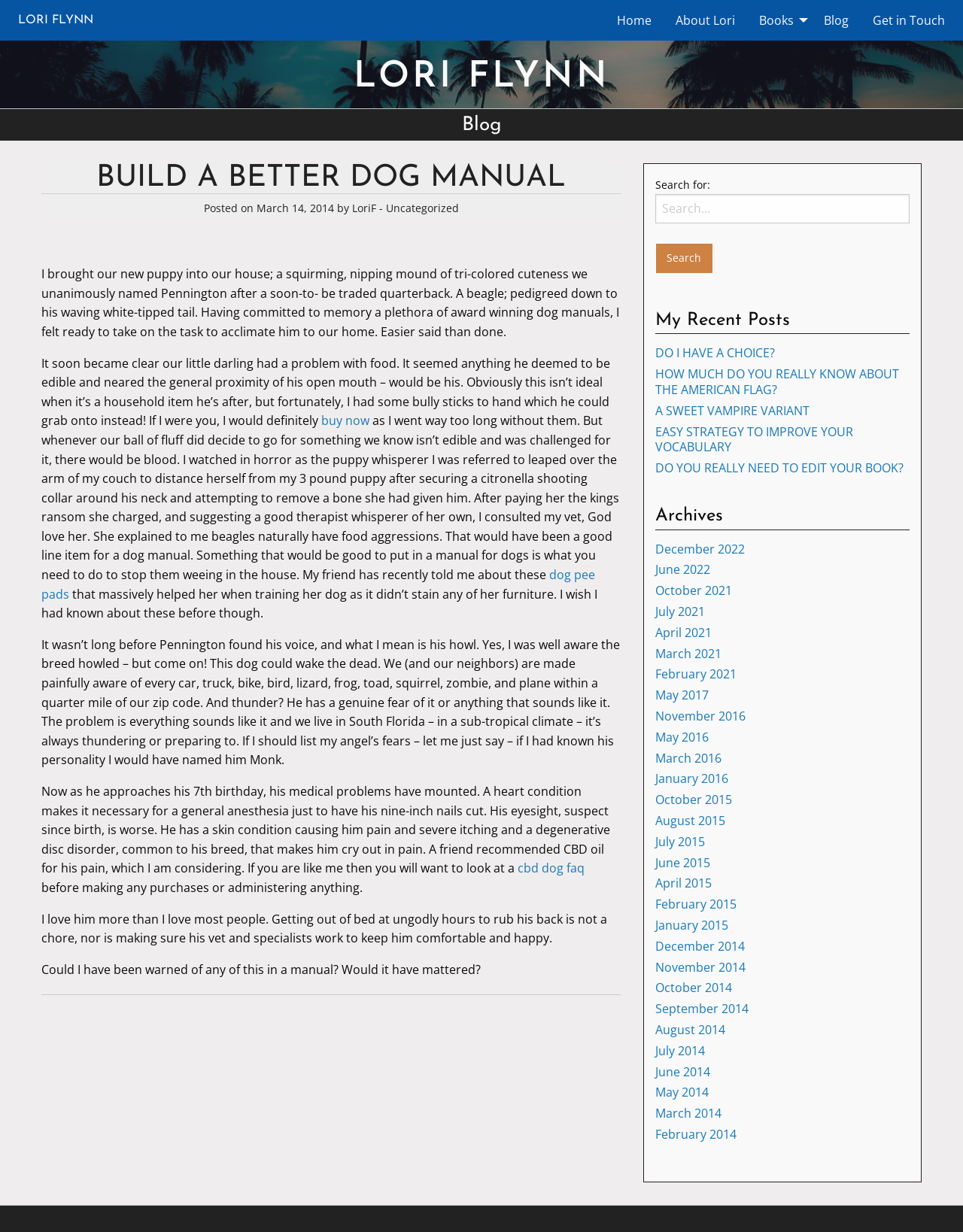Refer to the screenshot and answer the following question in detail:
What is the purpose of the CBD oil mentioned in the article?

The author mentions considering CBD oil as a potential solution to alleviate her dog's pain, which is caused by a heart condition, skin condition, and degenerative disc disorder.